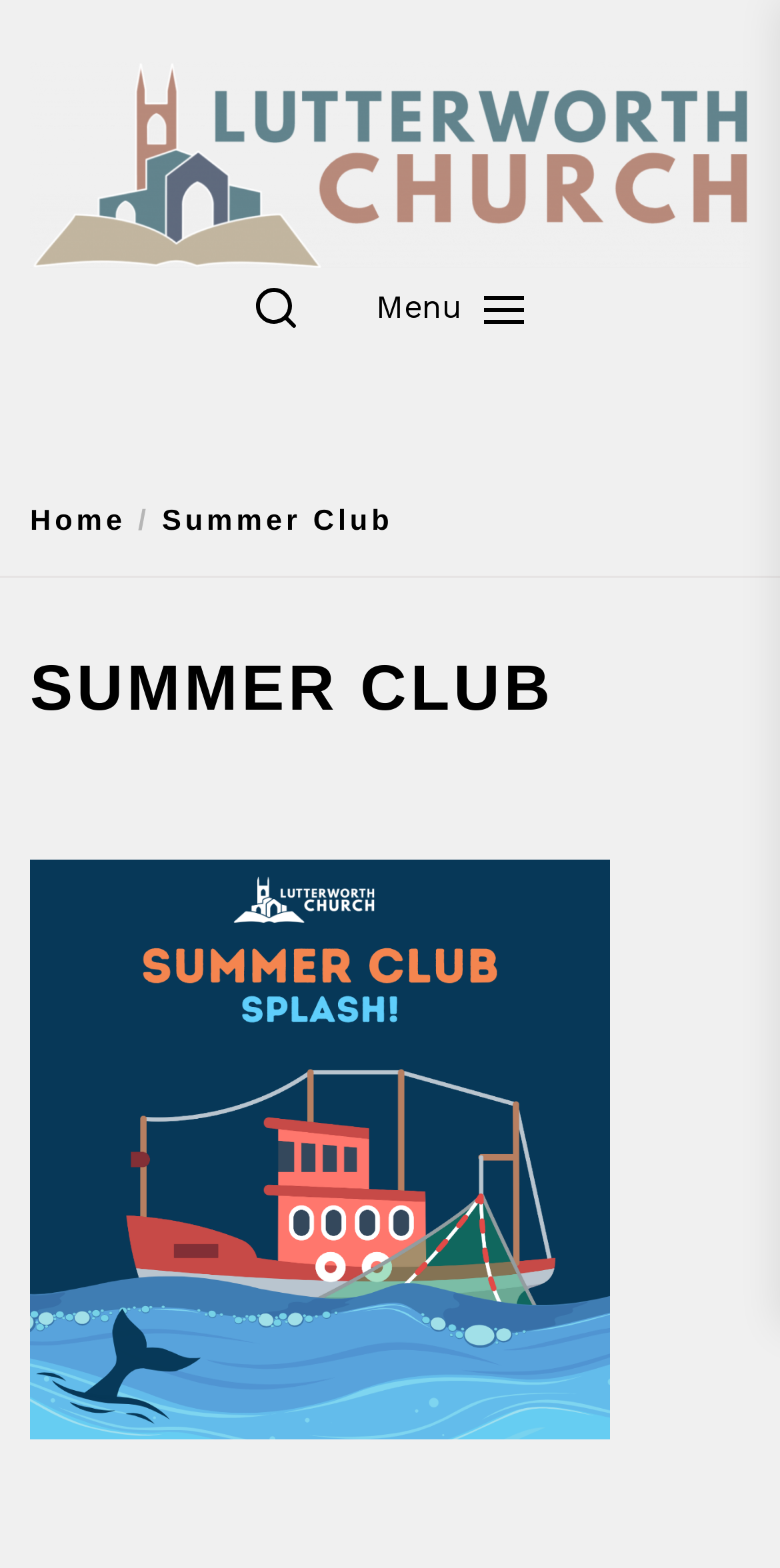Extract the bounding box coordinates of the UI element described: "aria-label="Menu"". Provide the coordinates in the format [left, top, right, bottom] with values ranging from 0 to 1.

None